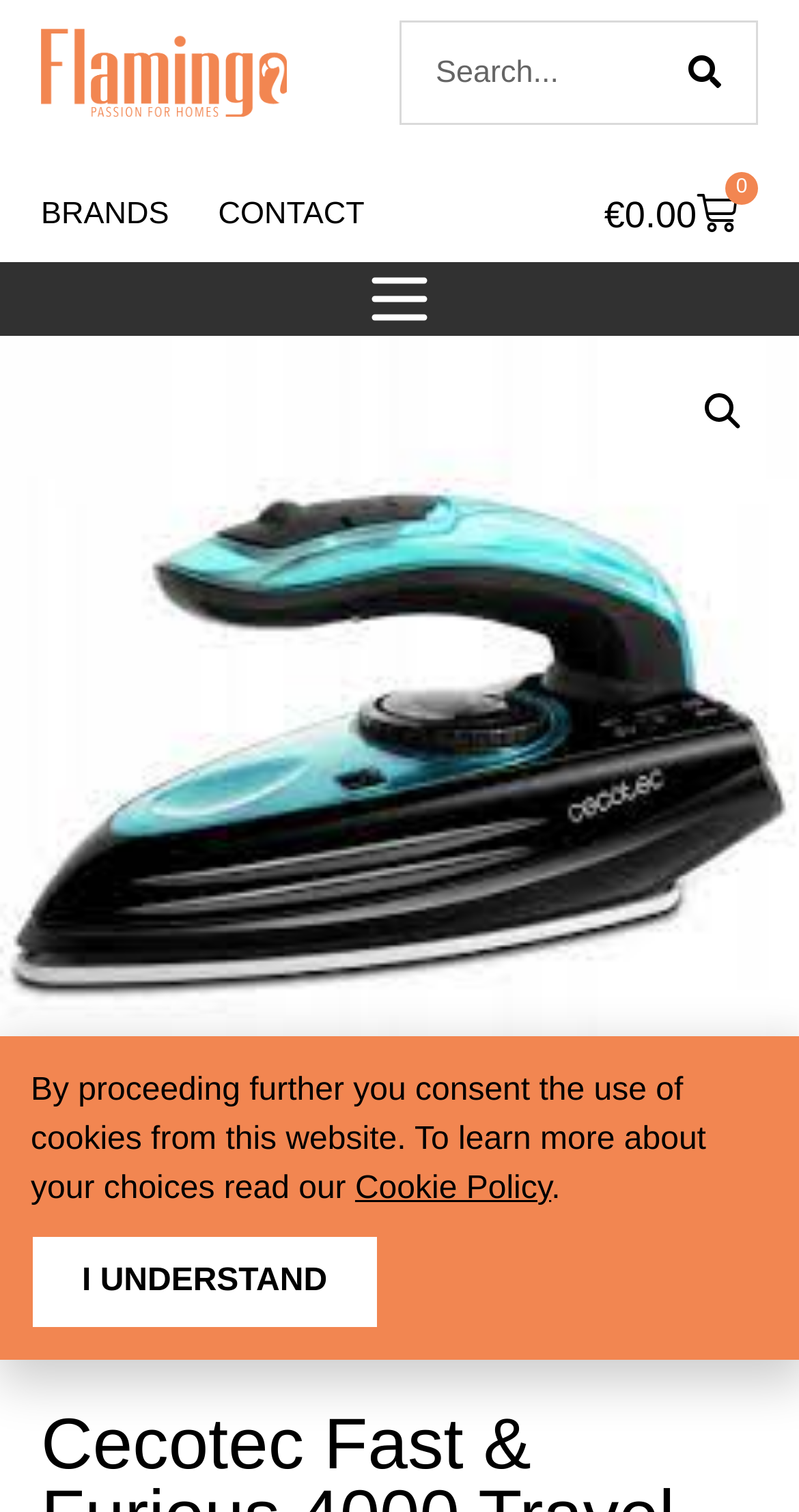Pinpoint the bounding box coordinates of the element you need to click to execute the following instruction: "Go to the home page". The bounding box should be represented by four float numbers between 0 and 1, in the format [left, top, right, bottom].

[0.051, 0.806, 0.161, 0.829]